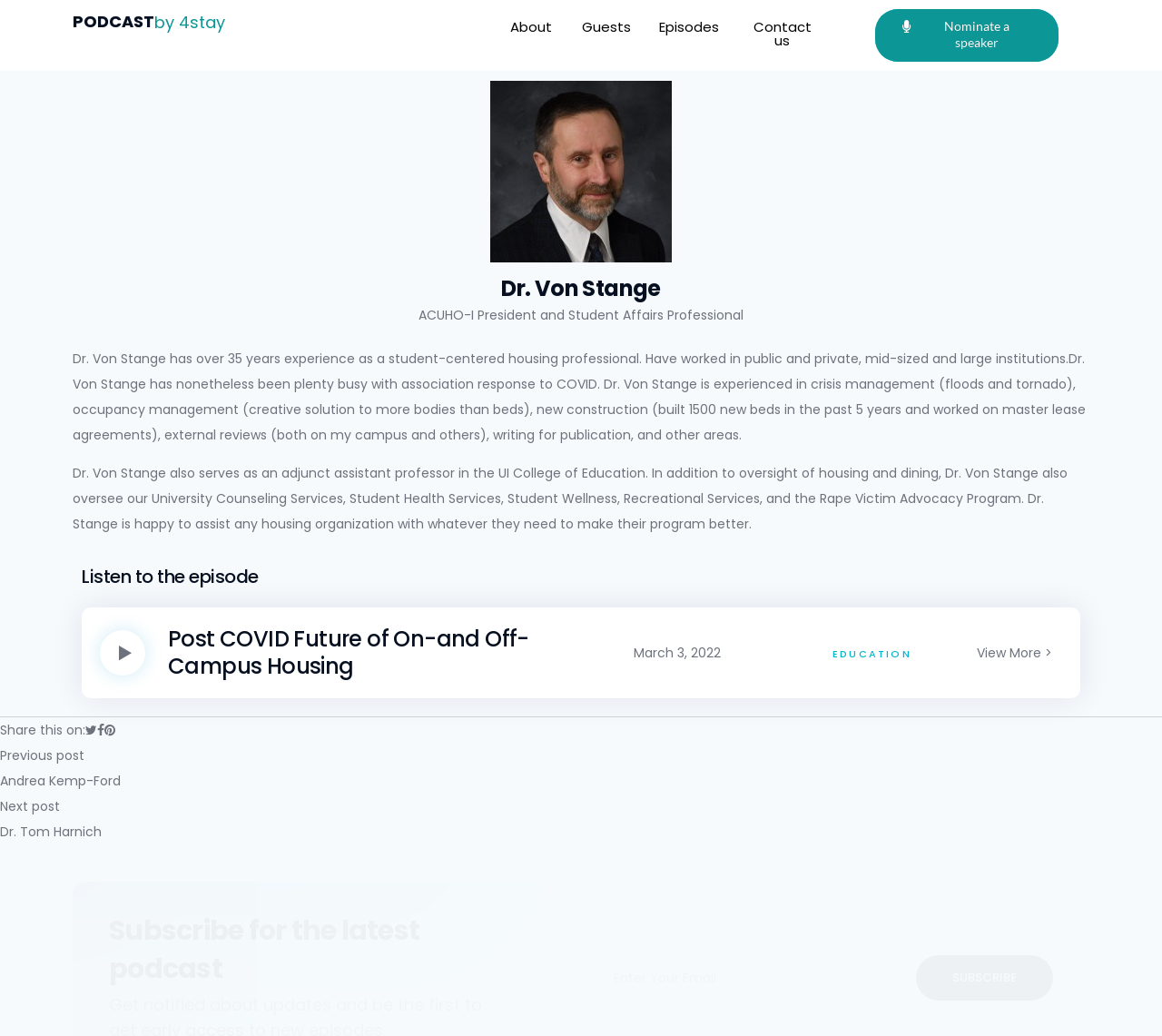How many years of experience does Dr. Von Stange have?
Provide a comprehensive and detailed answer to the question.

According to the webpage, Dr. Von Stange has 'over 35 years experience as a student-centered housing professional.'